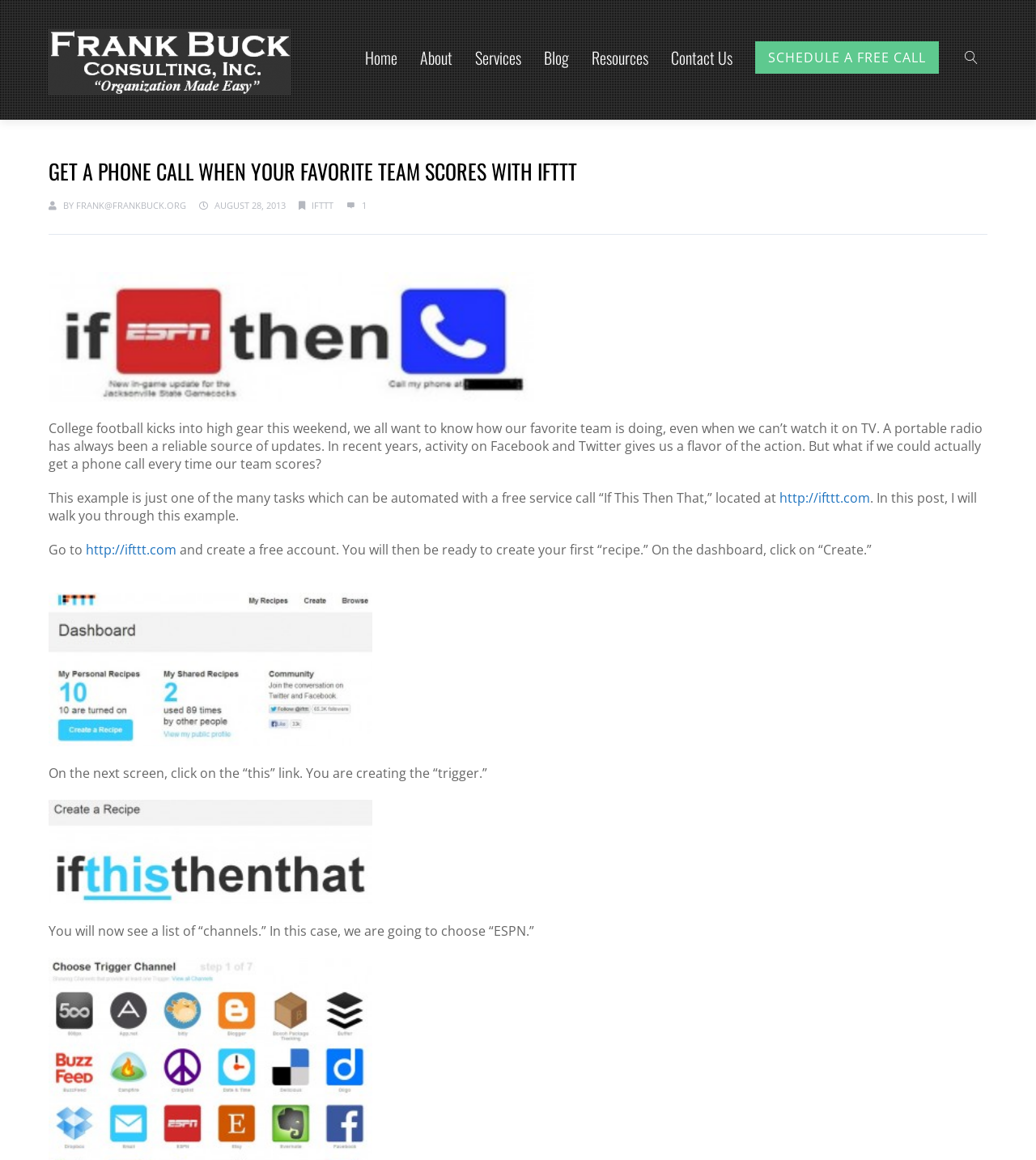Respond to the following question using a concise word or phrase: 
What is the alternative to a portable radio for getting college football updates?

Facebook and Twitter